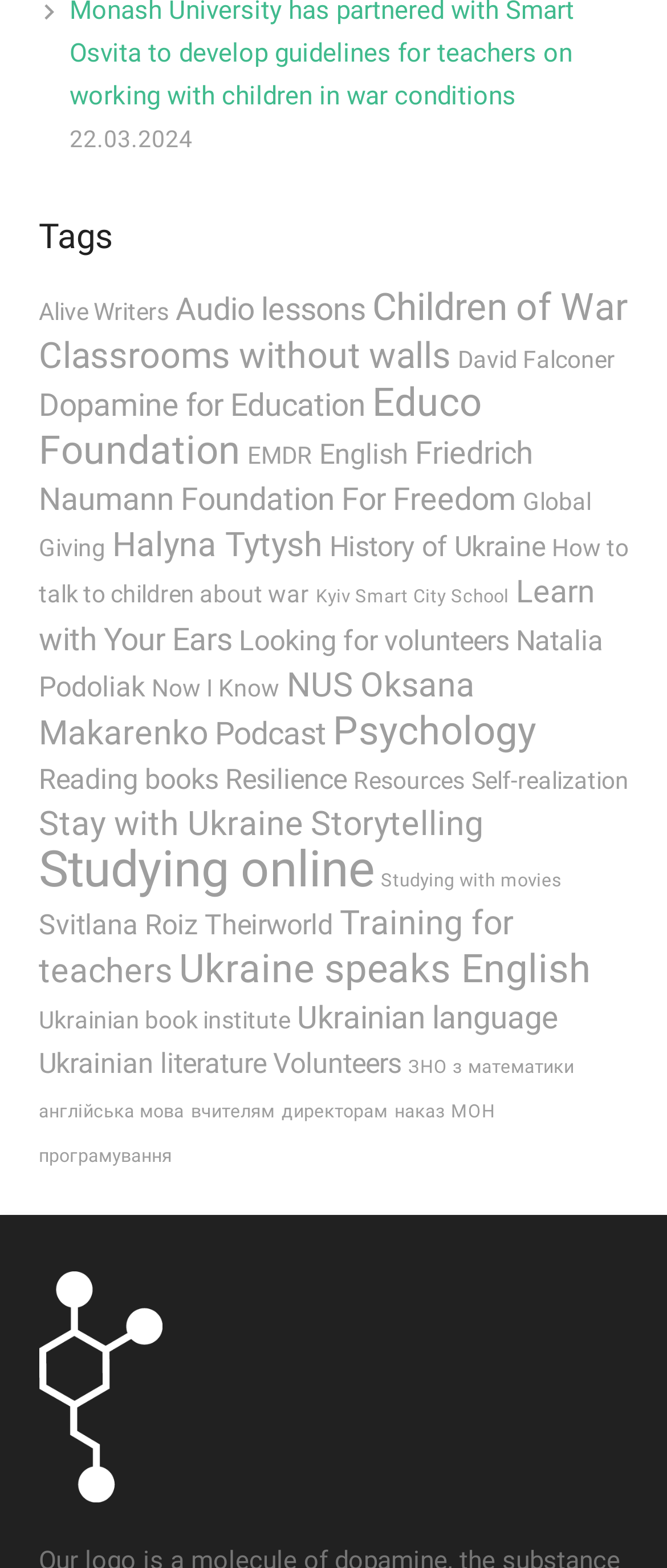Pinpoint the bounding box coordinates of the element that must be clicked to accomplish the following instruction: "Discover 'Ukraine speaks English'". The coordinates should be in the format of four float numbers between 0 and 1, i.e., [left, top, right, bottom].

[0.268, 0.603, 0.886, 0.633]